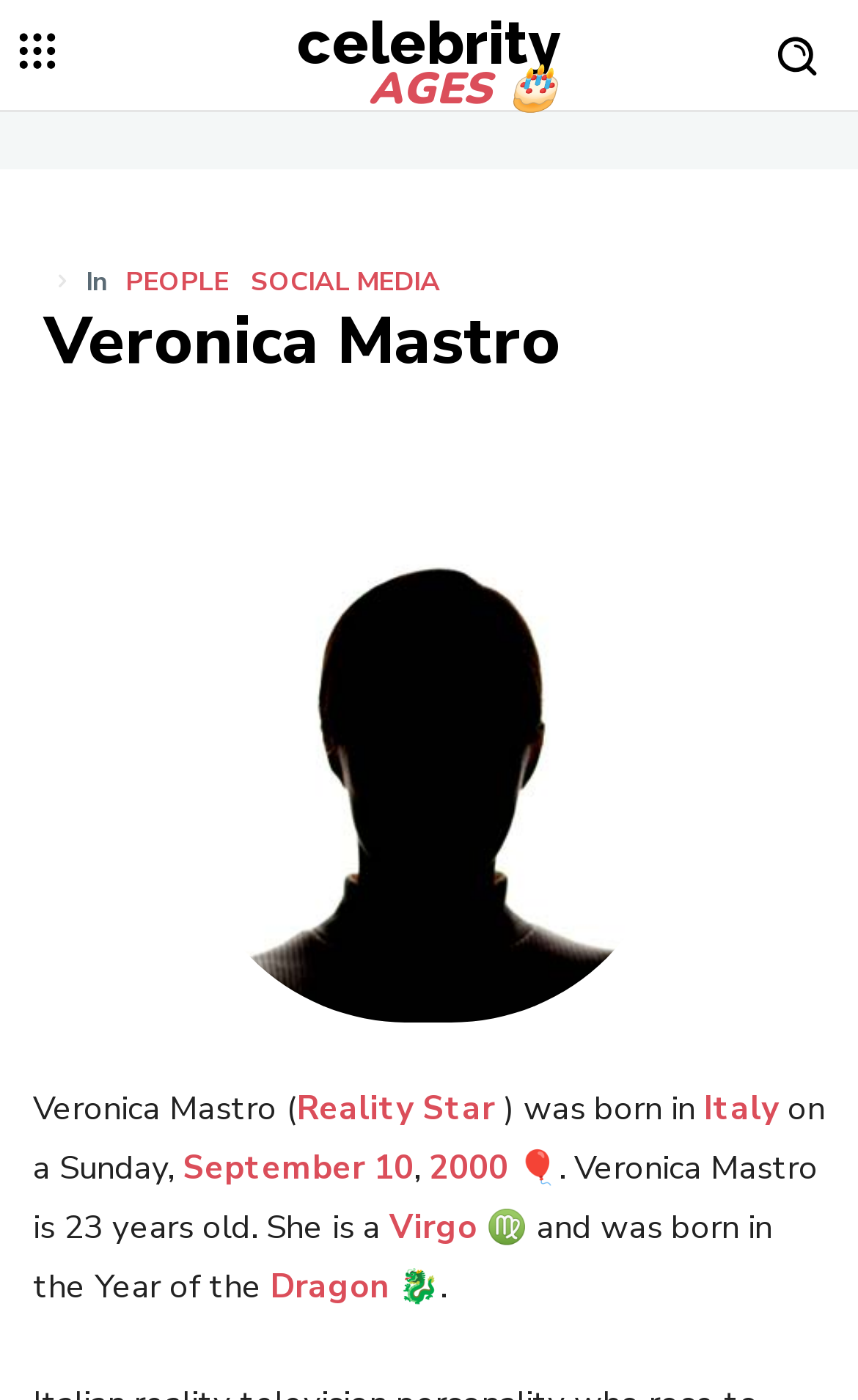Could you please study the image and provide a detailed answer to the question:
How old is Veronica Mastro?

I found the answer by reading the text description of Veronica Mastro's bio, where it says 'Veronica Mastro is 23 years old'.